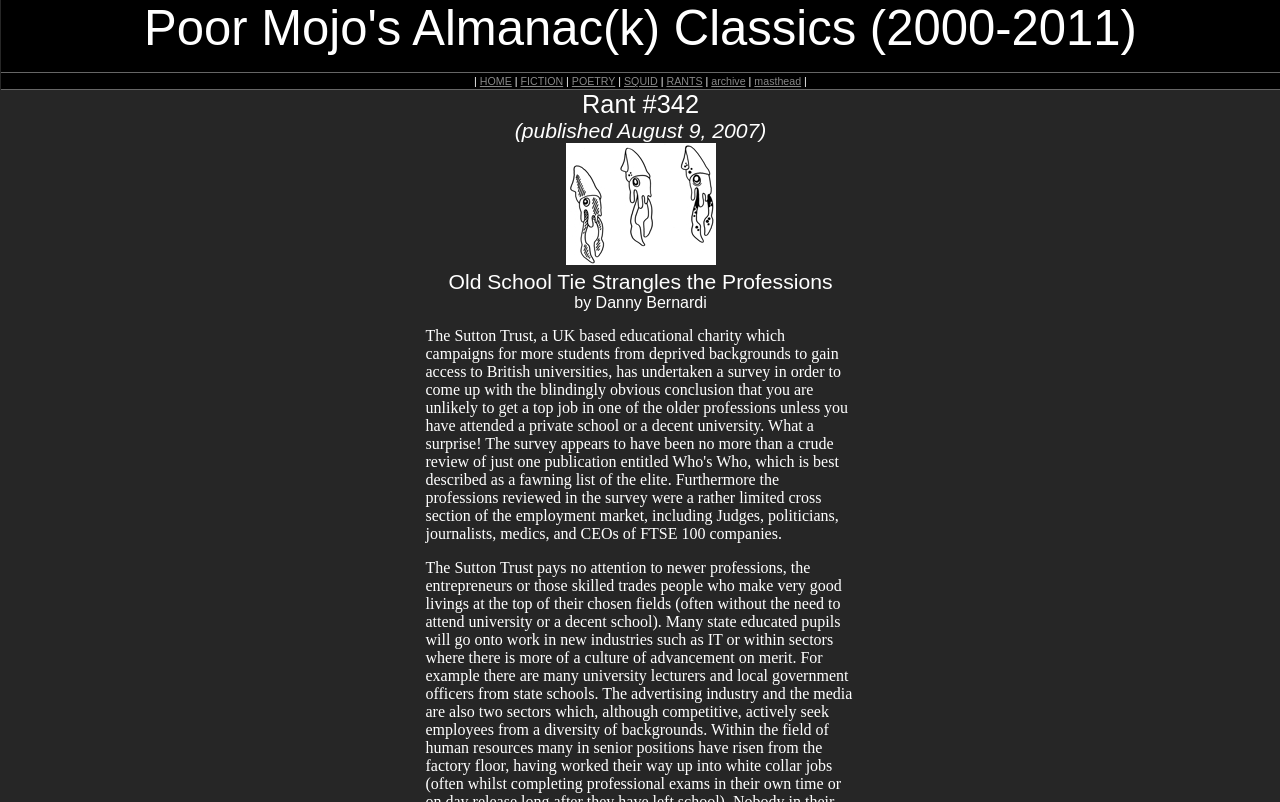Provide a thorough description of the webpage's content and layout.

The webpage is titled "Poor Mojo's Classic Rant: Danny_Bernardi 'Old School Tie Strangles the Professions'". At the top, there is a navigation menu consisting of 6 links: 'HOME', 'FICTION', 'POETRY', 'SQUID', 'RANTS', and 'archive', separated by vertical lines. The links are positioned horizontally, with 'HOME' on the left and 'archive' on the right.

Below the navigation menu, there is a title section. The title "Rant #342" is located on the left, followed by the publication date "(published August 9, 2007)" on the right. 

An image is placed below the title section, taking up a significant portion of the page. 

The main content of the webpage is an article titled "Old School Tie Strangles the Professions" by Danny Bernardi. The title is centered, and the author's name is written below it, slightly to the right.